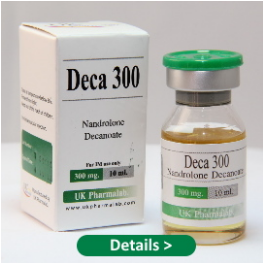What is the amount of Nandrolone Decanoate in the vial?
Refer to the image and give a detailed response to the question.

The amount of Nandrolone Decanoate in the vial can be determined by reading the label on the vial, which explicitly states that it includes 300 mg of Nandrolone Decanoate.